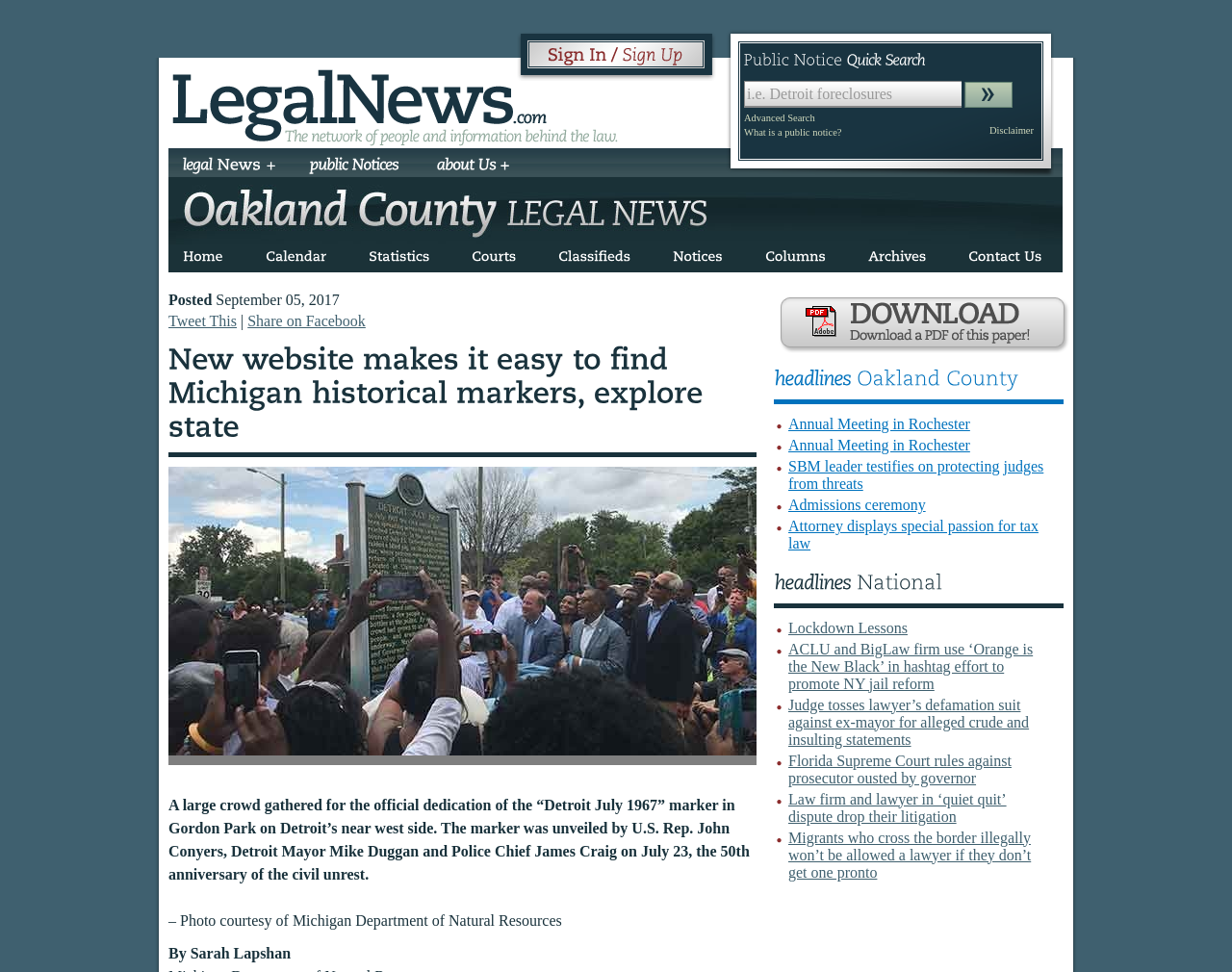What is the name of the newspaper?
Based on the screenshot, provide your answer in one word or phrase.

Legal News